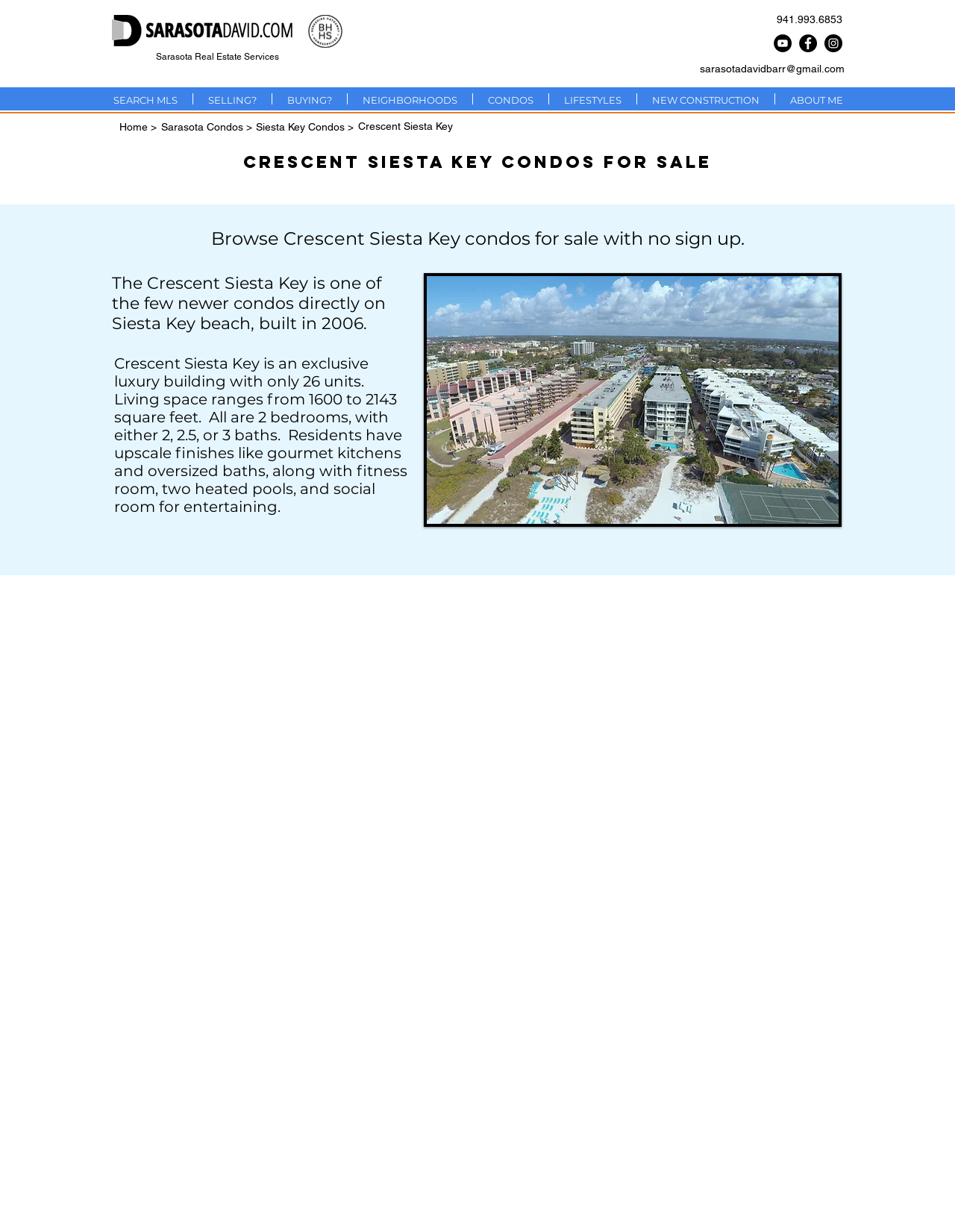Using the information from the screenshot, answer the following question thoroughly:
What is the name of the realtor?

The name of the realtor can be found in the top-left corner of the webpage, where it says 'David Barr Realtor Sarasota real estate'.